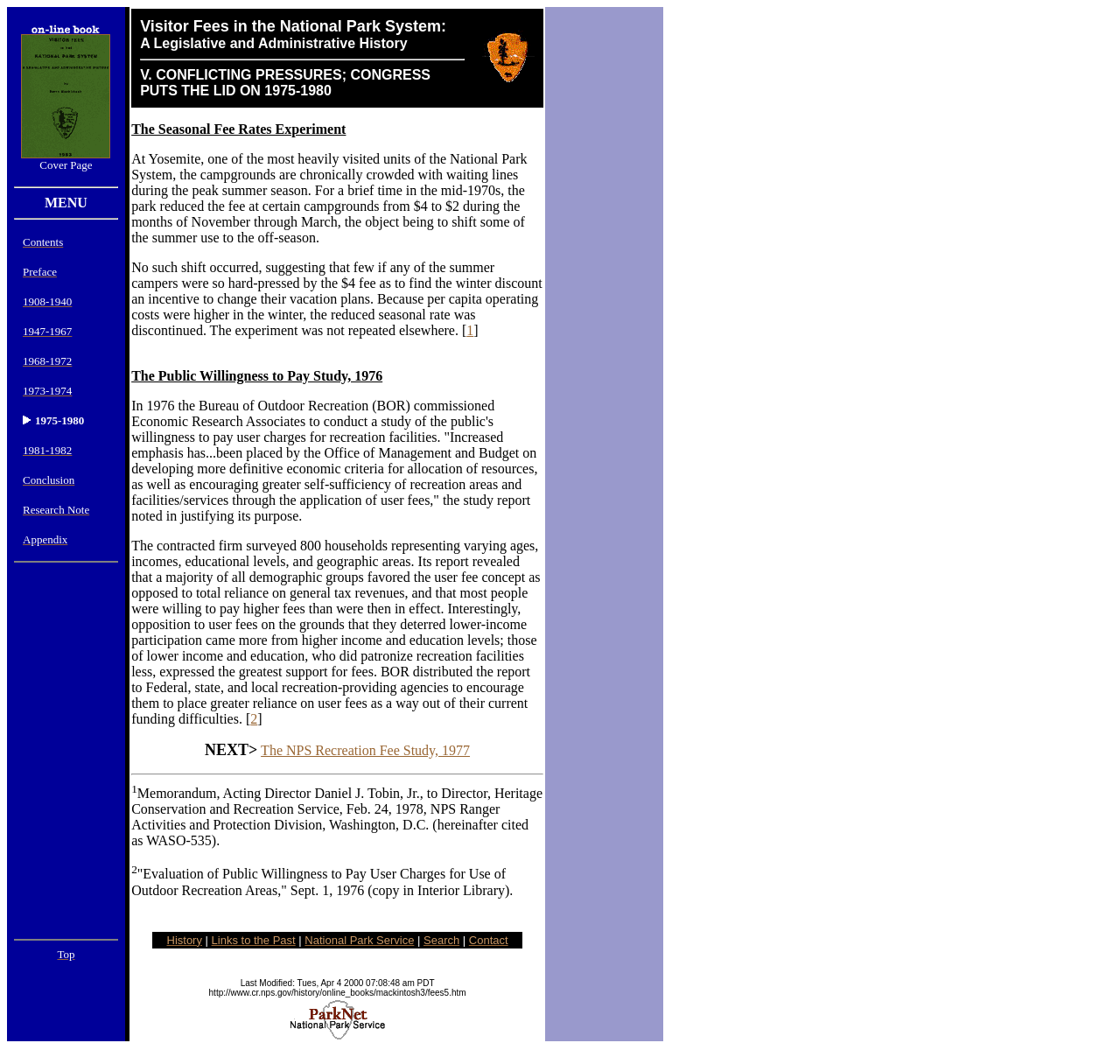Produce an elaborate caption capturing the essence of the webpage.

The webpage is about the history of visitor fees in the National Park Service. At the top, there is a menu with links to different sections, including "Cover Page", "Contents", "Preface", and various years from 1908 to 1982. Below the menu, there is a section with a heading "Visitor Fees in the National Park System: A Legislative and Administrative History" and a subheading "V. CONFLICTING PRESSURES; CONGRESS PUTS THE LID ON 1975-1980". 

The main content of the page is divided into two columns. The left column contains text about the seasonal fee rates experiment at Yosemite National Park, where the park reduced the fee at certain campgrounds from $4 to $2 during the off-season to encourage visitors to come during that time. However, the experiment was discontinued due to lack of interest. 

The right column contains an image of the National Park Service Arrowhead logo. Below the logo, there is a section about the Public Willingness to Pay Study in 1976, which surveyed 800 households to determine their willingness to pay user fees for recreation facilities. The study found that most people were willing to pay higher fees than were in effect at the time. 

Further down the page, there are links to references, including a memorandum and a report on the evaluation of public willingness to pay user charges for outdoor recreation areas. At the very bottom of the page, there is a footer with links to "History", "Links to the Past", "National Park Service", "Search", and "Contact", as well as a note on when the page was last modified and a link to the National Park Service's ParkNet Home.